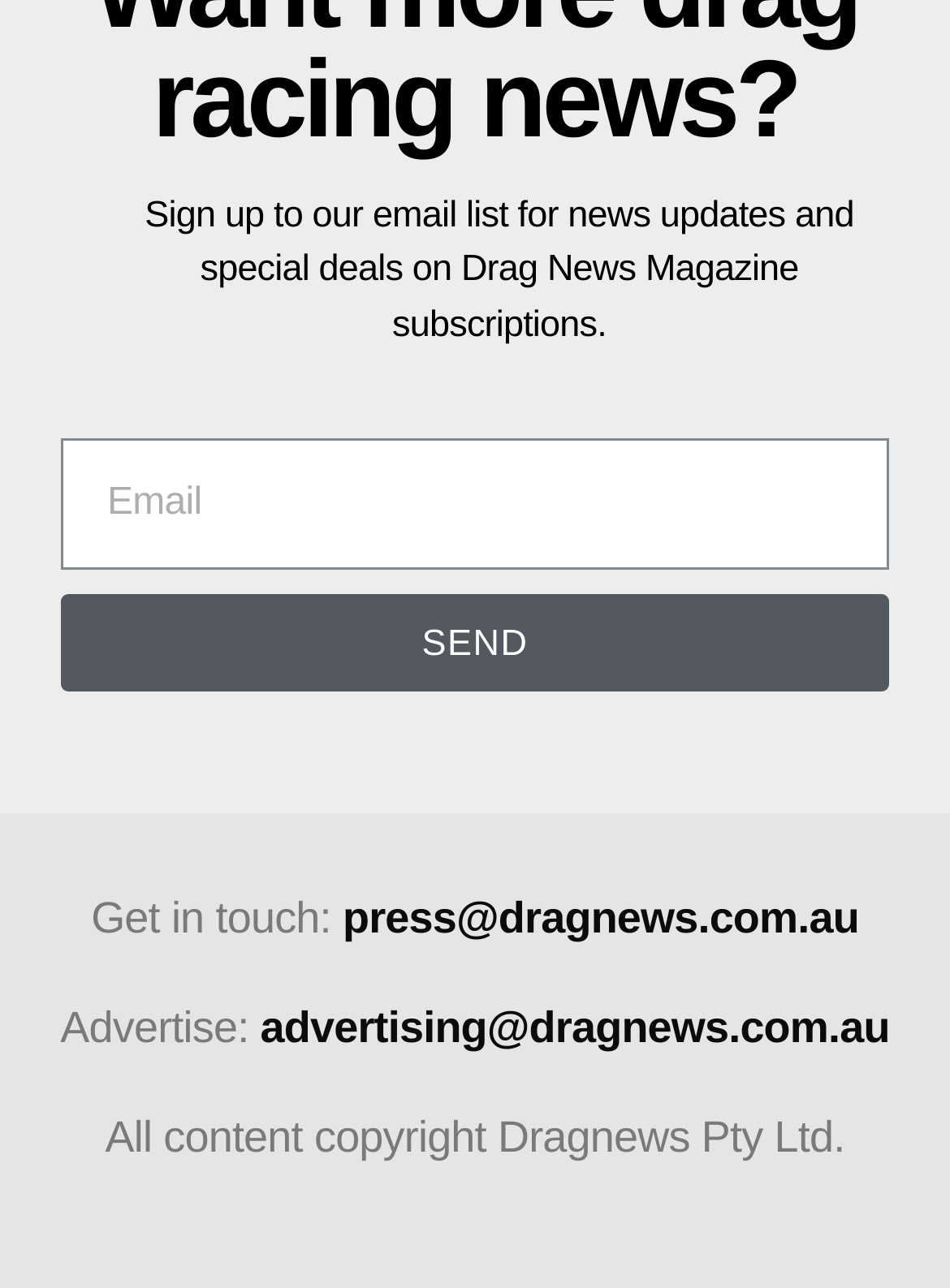Provide the bounding box coordinates of the HTML element this sentence describes: "press@dragnews.com.au".

[0.361, 0.695, 0.904, 0.732]